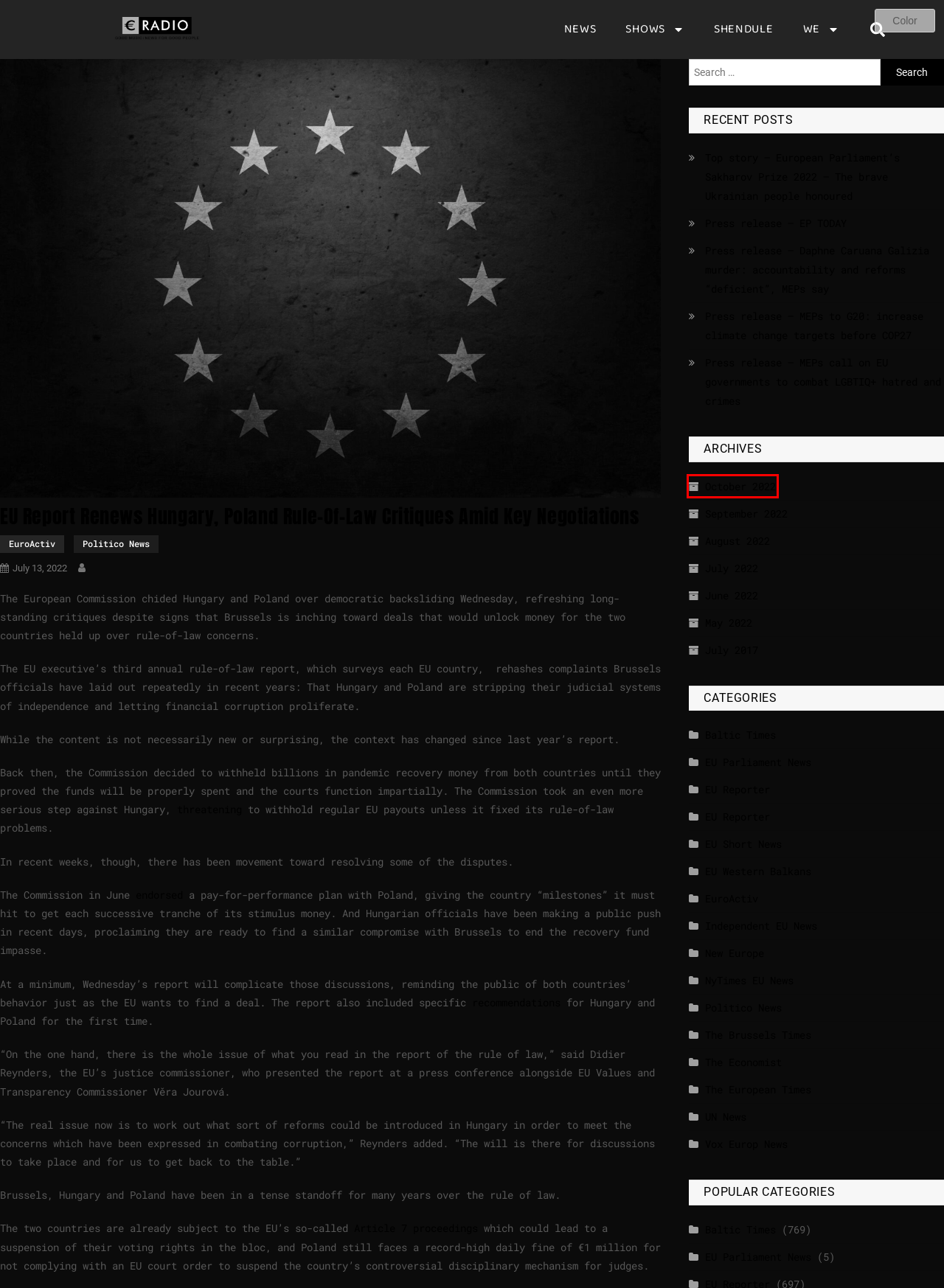You have a screenshot of a webpage with an element surrounded by a red bounding box. Choose the webpage description that best describes the new page after clicking the element inside the red bounding box. Here are the candidates:
A. New Europe – EUR RADIO
B. Independent EU News – EUR RADIO
C. May 2022 – EUR RADIO
D. Vox Europ News – EUR RADIO
E. Language selection | European Commission
F. October 2022 – EUR RADIO
G. Press release – MEPs call on EU governments to combat LGBTIQ+ hatred and crimes – EUR RADIO
H. The Brussels Times – EUR RADIO

F